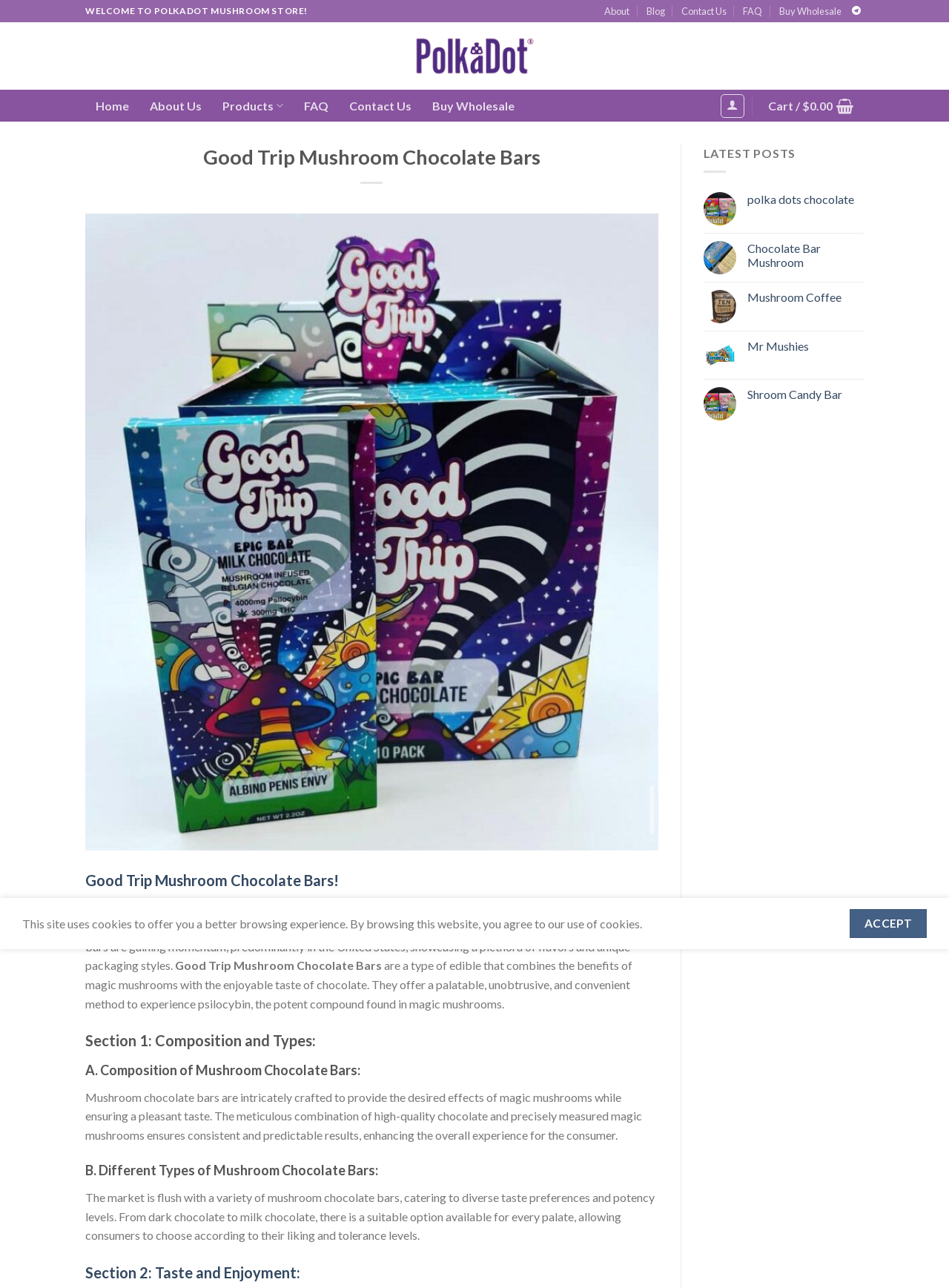Detail the webpage's structure and highlights in your description.

The webpage is about Good Trip Mushroom Chocolate Bars, a product that combines the benefits of magic mushrooms with the enjoyable taste of chocolate. At the top of the page, there is a welcome message "WELCOME TO POLKADOT MUSHROOM STORE!" followed by a navigation menu with links to "About", "Blog", "Contact Us", "FAQ", and "Buy Wholesale". Below the navigation menu, there is a logo of PolkaDot Mushroom Store, which is an image with a link to the store's homepage.

On the left side of the page, there is a sidebar with links to "Home", "About Us", "Products", "FAQ", "Contact Us", and "Buy Wholesale". There is also a cart icon with a link to the cart page, which currently shows a total of $0.00.

The main content of the page is divided into sections. The first section has a heading "Good Trip Mushroom Chocolate Bars" and a brief introduction to the product. Below the introduction, there is an image of the product. The section also includes a link to learn more about the product.

The next section has a heading "Good Trip Mushroom Chocolate Bars!" and a brief description of the product. This section also includes a link to learn more about the product.

The following sections are "Section 1: Composition and Types" and "Section 2: Taste and Enjoyment". These sections provide more detailed information about the product, including its composition, types, taste, and enjoyment.

On the right side of the page, there is a complementary section with a heading "LATEST POSTS". This section includes links to recent blog posts, such as "polka dots chocolate", "Chocolate Bar Mushroom", "Mushroom Coffee", "Mr Mushies", and "Shroom Candy Bar".

At the bottom of the page, there is a message about the use of cookies on the website, with a link to accept the terms. There is also a "Go to top" link that allows users to quickly navigate back to the top of the page.